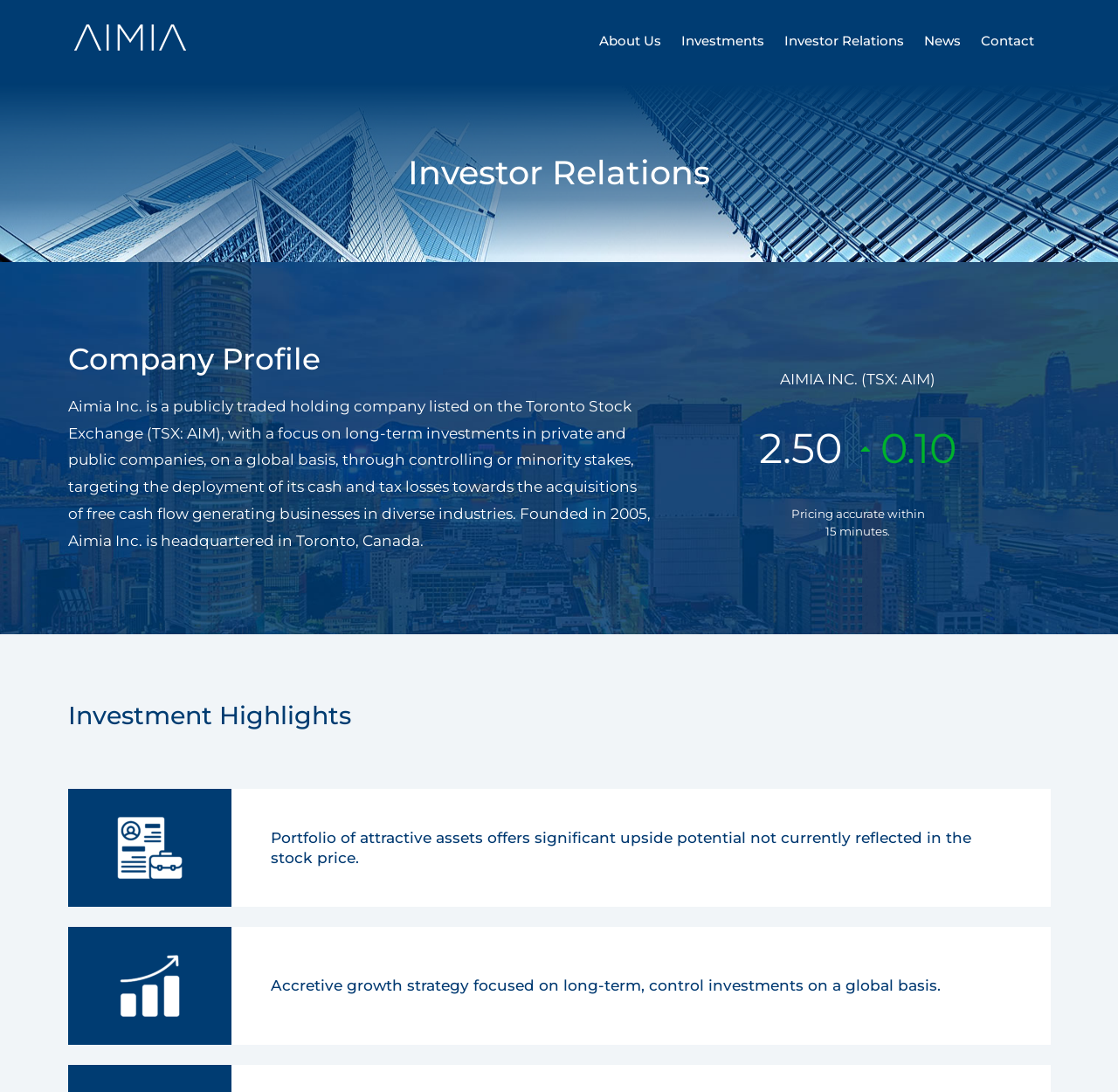What is the stock price mentioned on the webpage?
From the image, provide a succinct answer in one word or a short phrase.

2.50